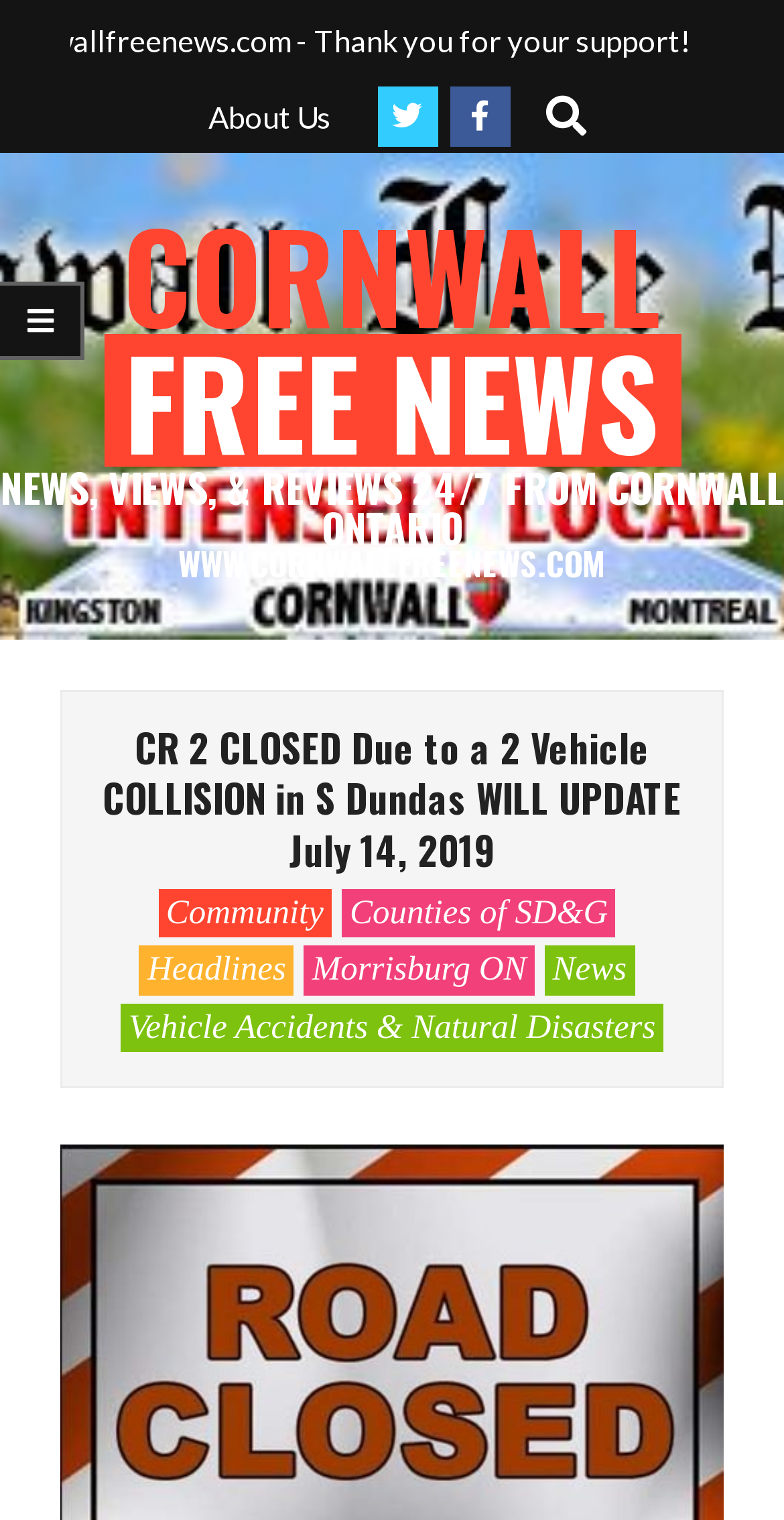Please locate the UI element described by "Morrisburg ON" and provide its bounding box coordinates.

[0.388, 0.622, 0.682, 0.654]